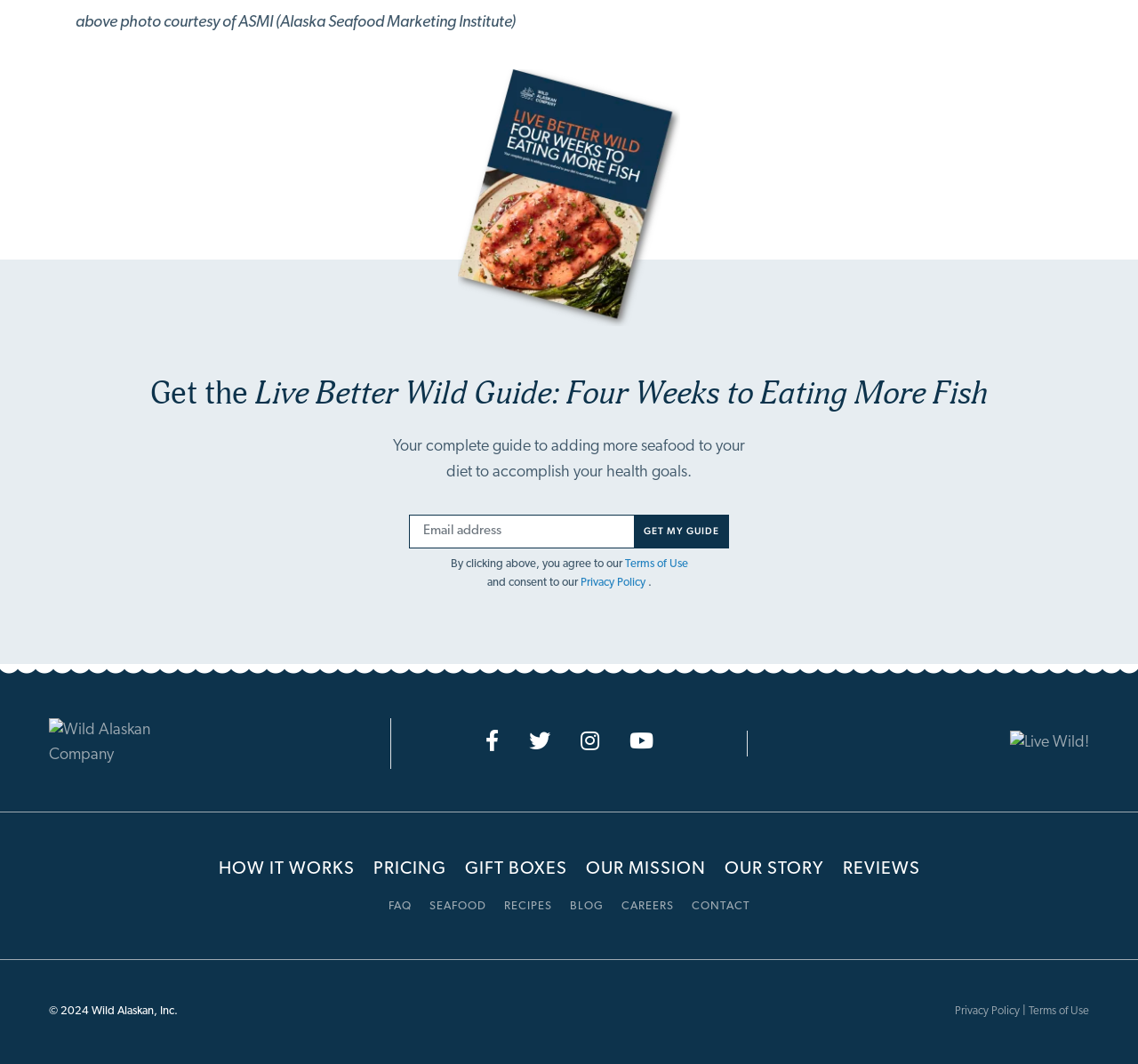Identify the bounding box coordinates of the clickable region necessary to fulfill the following instruction: "Read the terms of use". The bounding box coordinates should be four float numbers between 0 and 1, i.e., [left, top, right, bottom].

[0.549, 0.525, 0.604, 0.536]